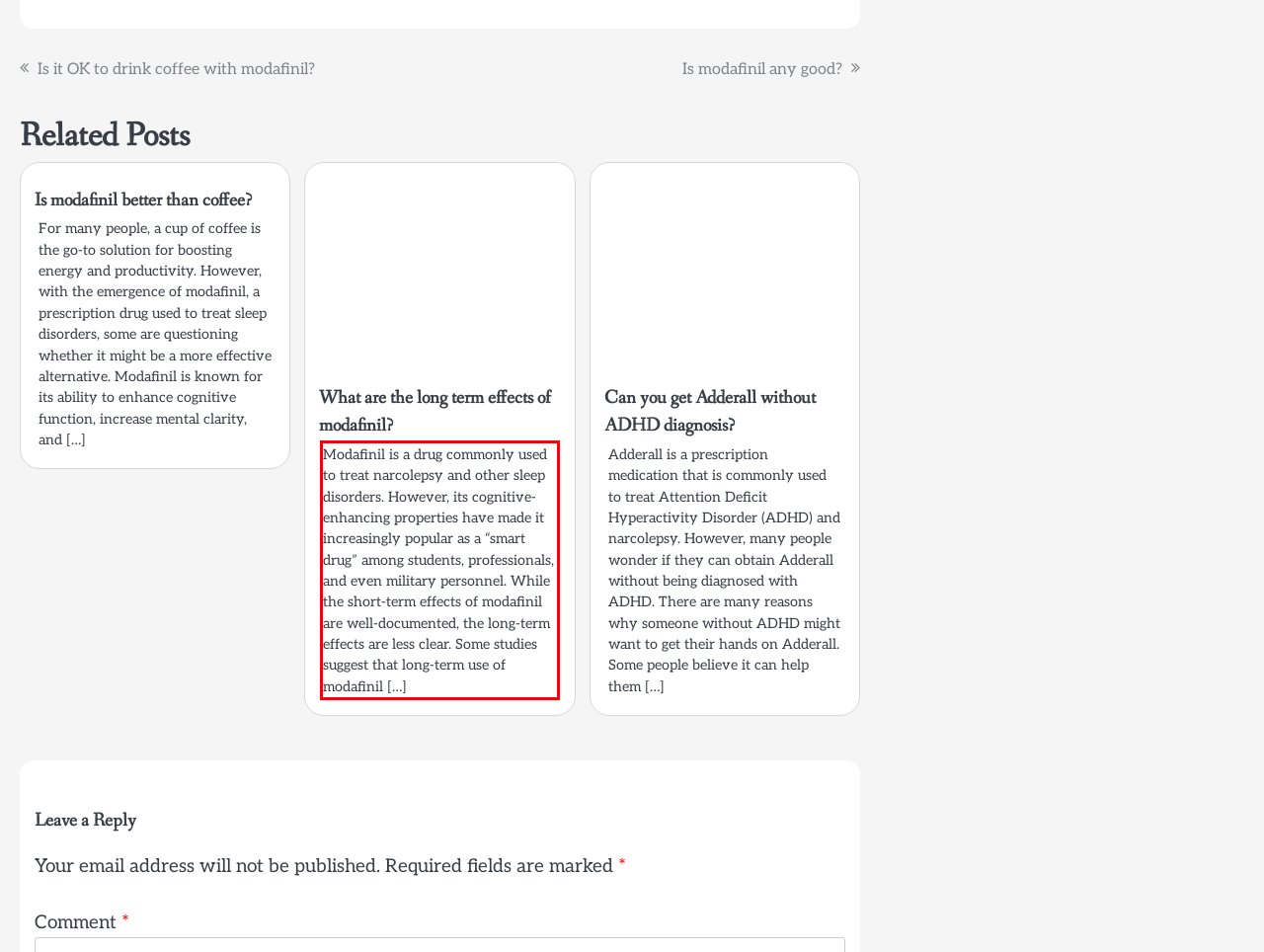You are looking at a screenshot of a webpage with a red rectangle bounding box. Use OCR to identify and extract the text content found inside this red bounding box.

Modafinil is a drug commonly used to treat narcolepsy and other sleep disorders. However, its cognitive-enhancing properties have made it increasingly popular as a “smart drug” among students, professionals, and even military personnel. While the short-term effects of modafinil are well-documented, the long-term effects are less clear. Some studies suggest that long-term use of modafinil […]